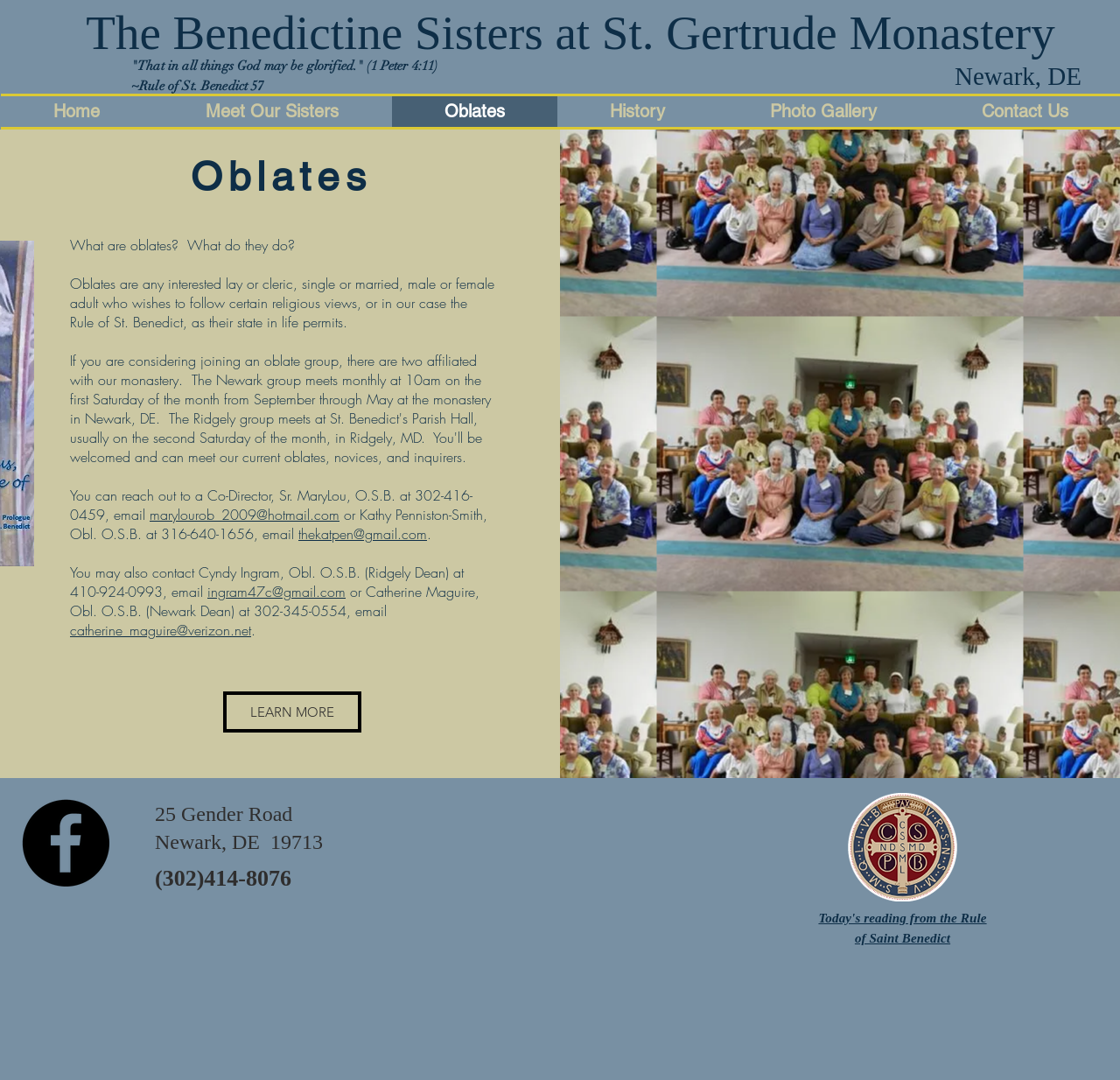How can I contact Sr. MaryLou?
Please provide a comprehensive and detailed answer to the question.

I found the contact information of Sr. MaryLou by reading the text 'You can reach out to a Co-Director, Sr. MaryLou, O.S.B. at 302-416-0459, email' which provides her phone number and email address.